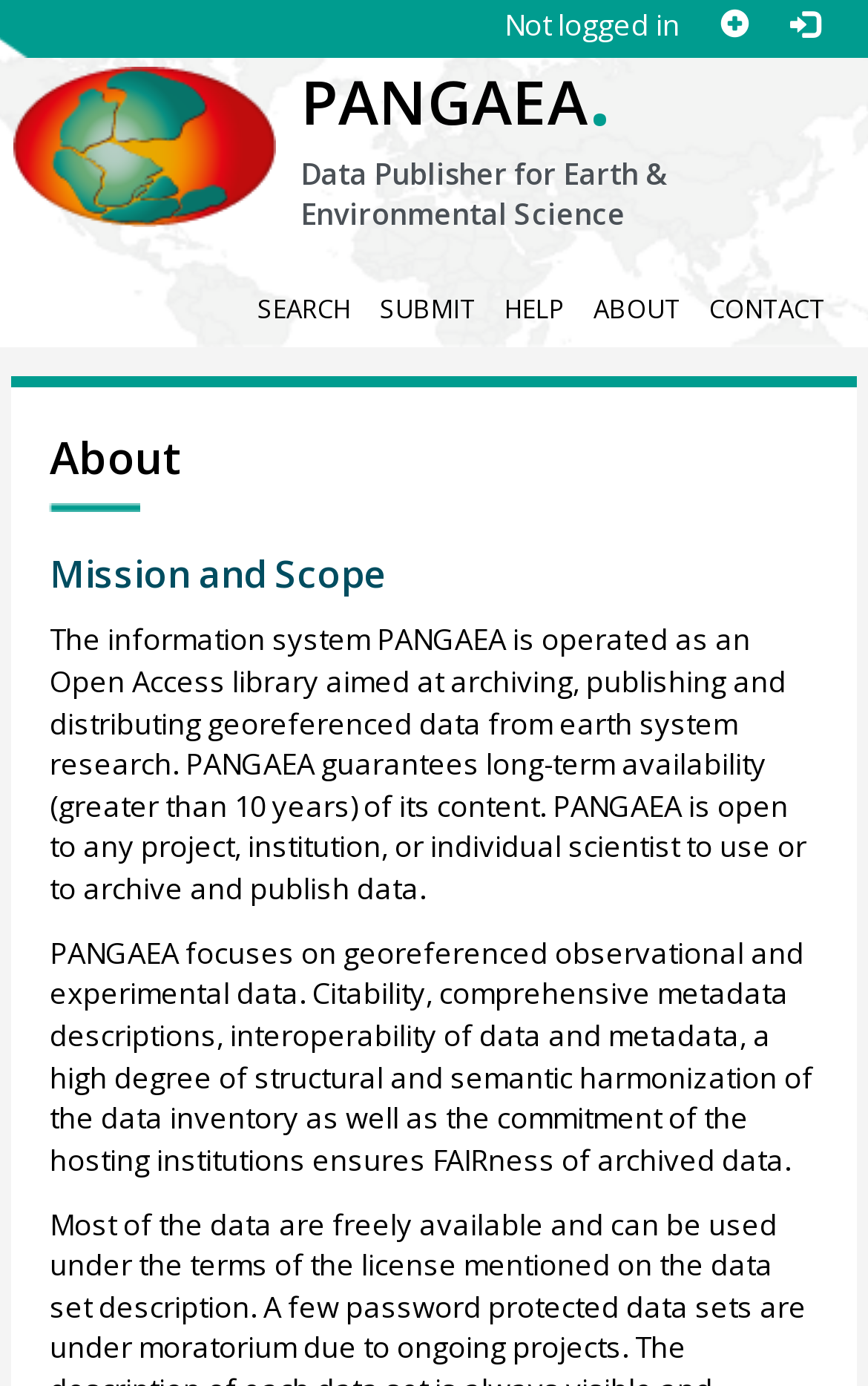Locate the bounding box coordinates of the clickable part needed for the task: "Search".

[0.296, 0.211, 0.404, 0.246]